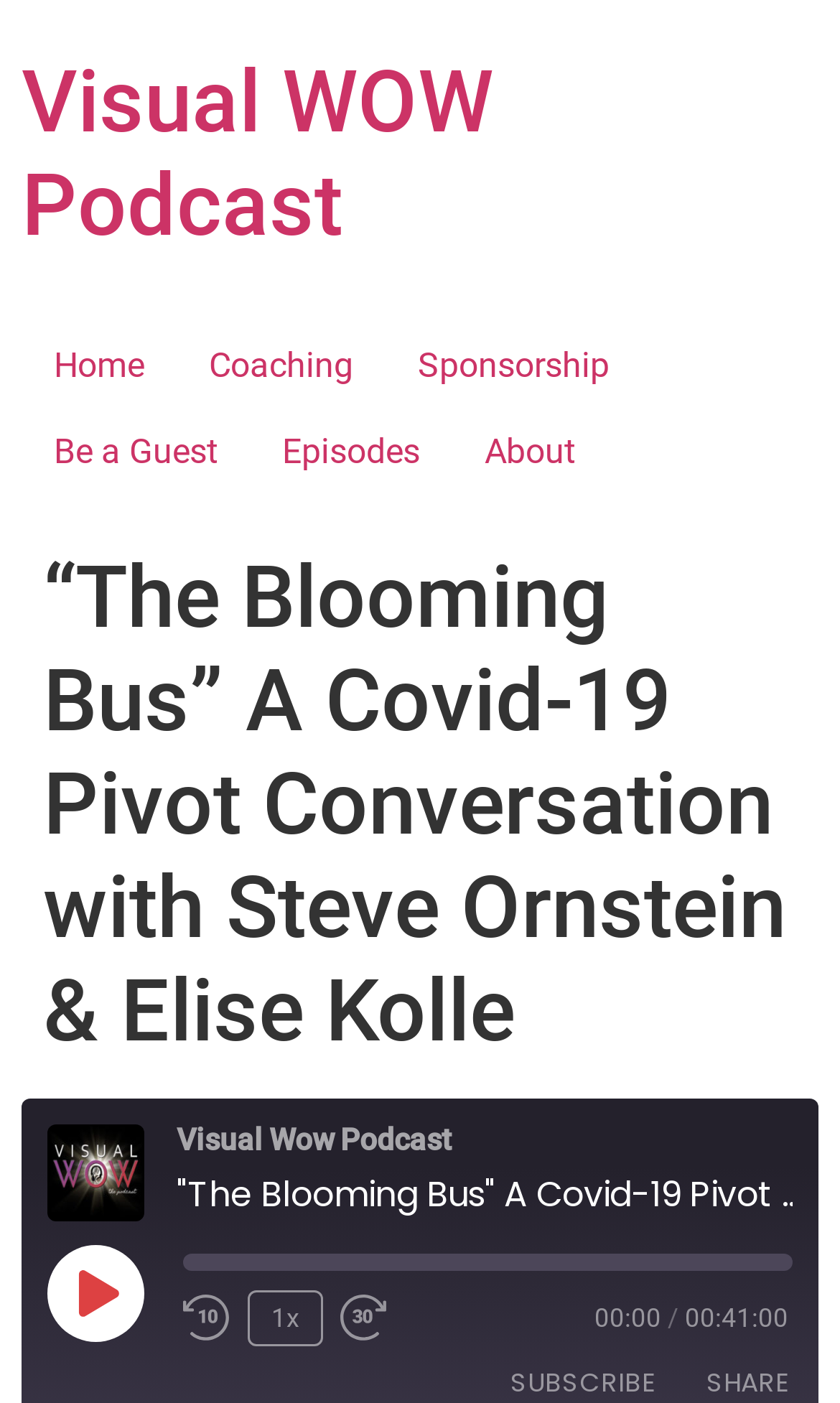Please find the bounding box coordinates of the element's region to be clicked to carry out this instruction: "Fast forward 30 seconds".

[0.405, 0.922, 0.487, 0.956]